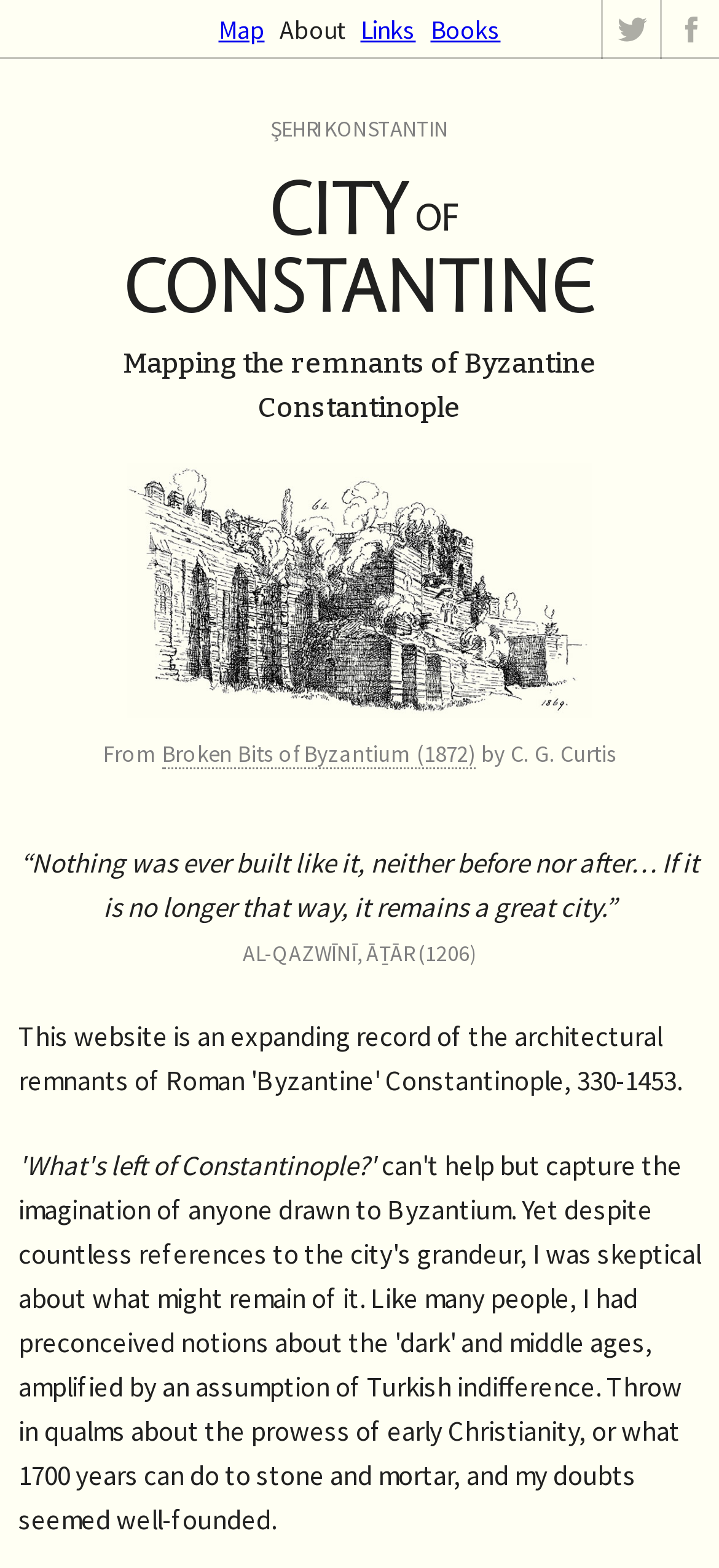Generate the title text from the webpage.

City of Constantine